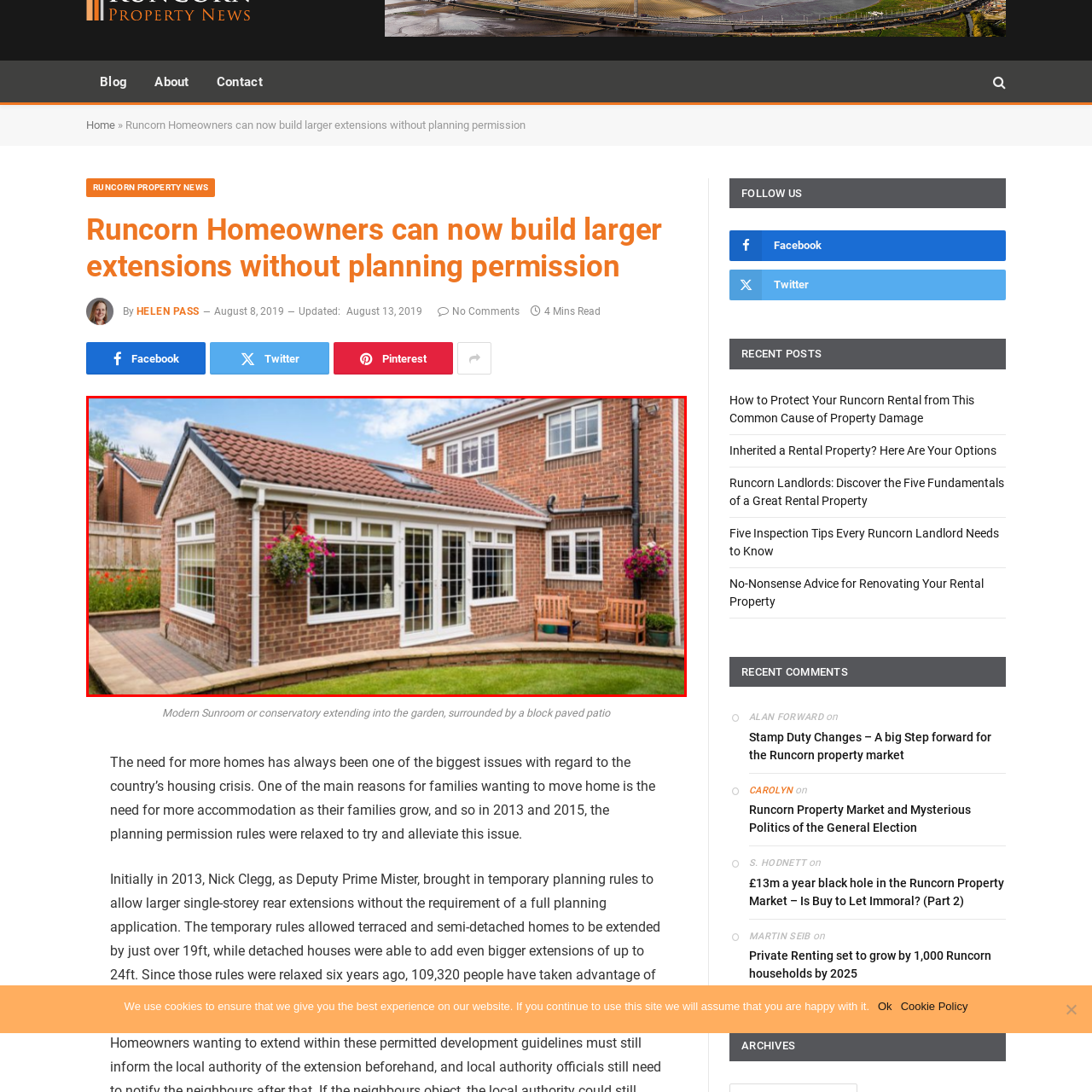What type of pathway leads to the lawn?
Observe the image within the red bounding box and give a detailed and thorough answer to the question.

The caption describes the outdoor area, mentioning a 'circular patio pathway leading to a neatly manicured lawn', which suggests that the pathway connecting the sunroom to the lawn is a circular patio pathway.